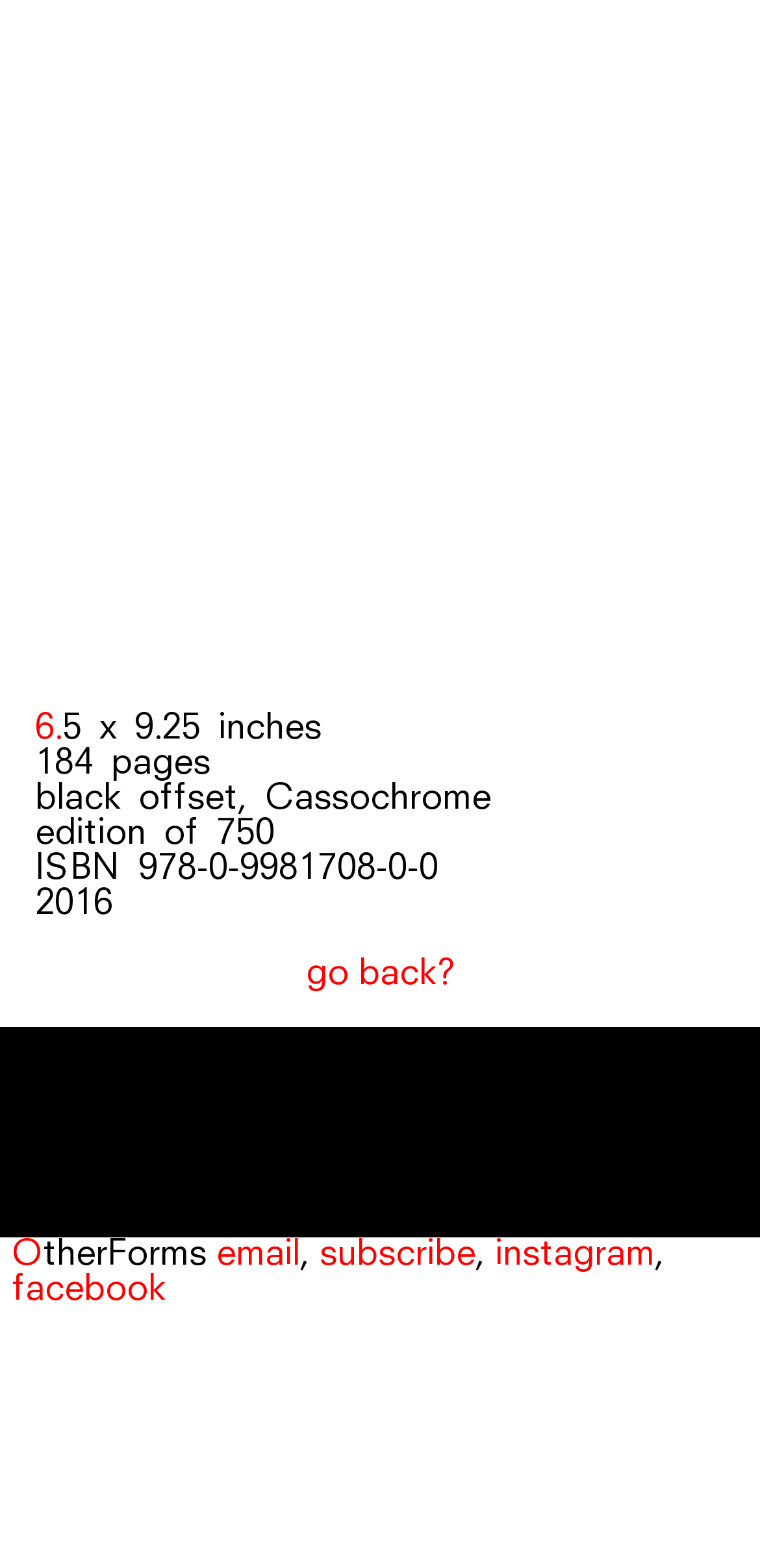What is the publication year of the book?
From the screenshot, supply a one-word or short-phrase answer.

2016